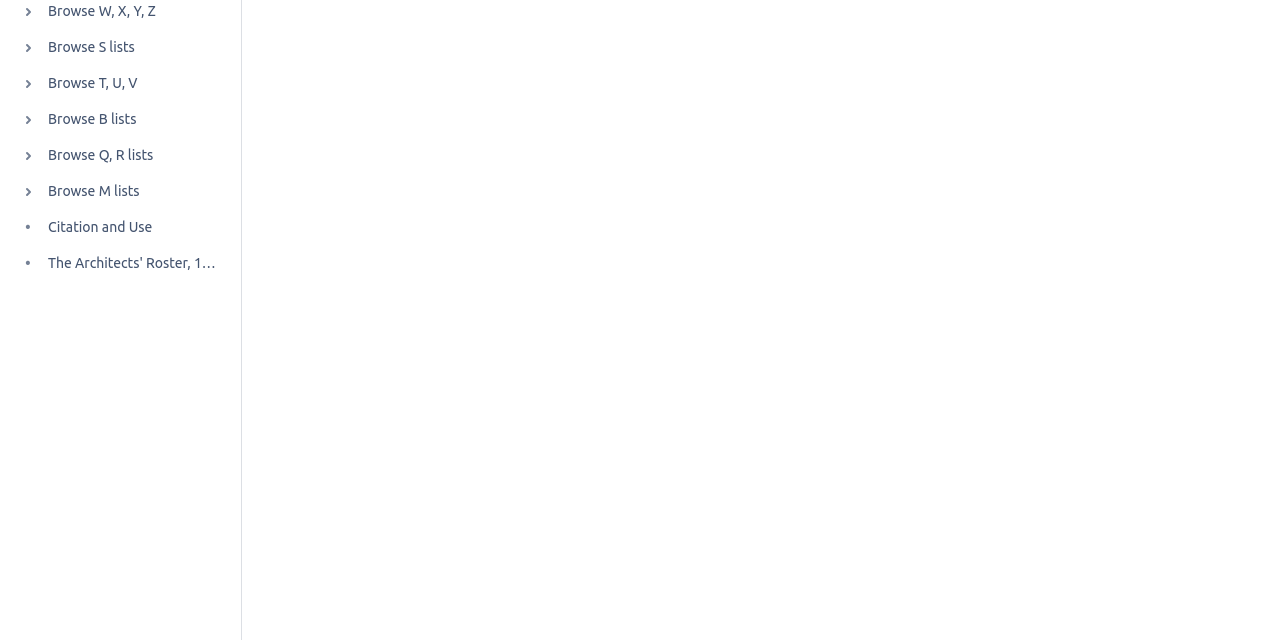Identify the bounding box for the UI element that is described as follows: "•The Architects' Roster, 1946-53".

[0.006, 0.384, 0.181, 0.441]